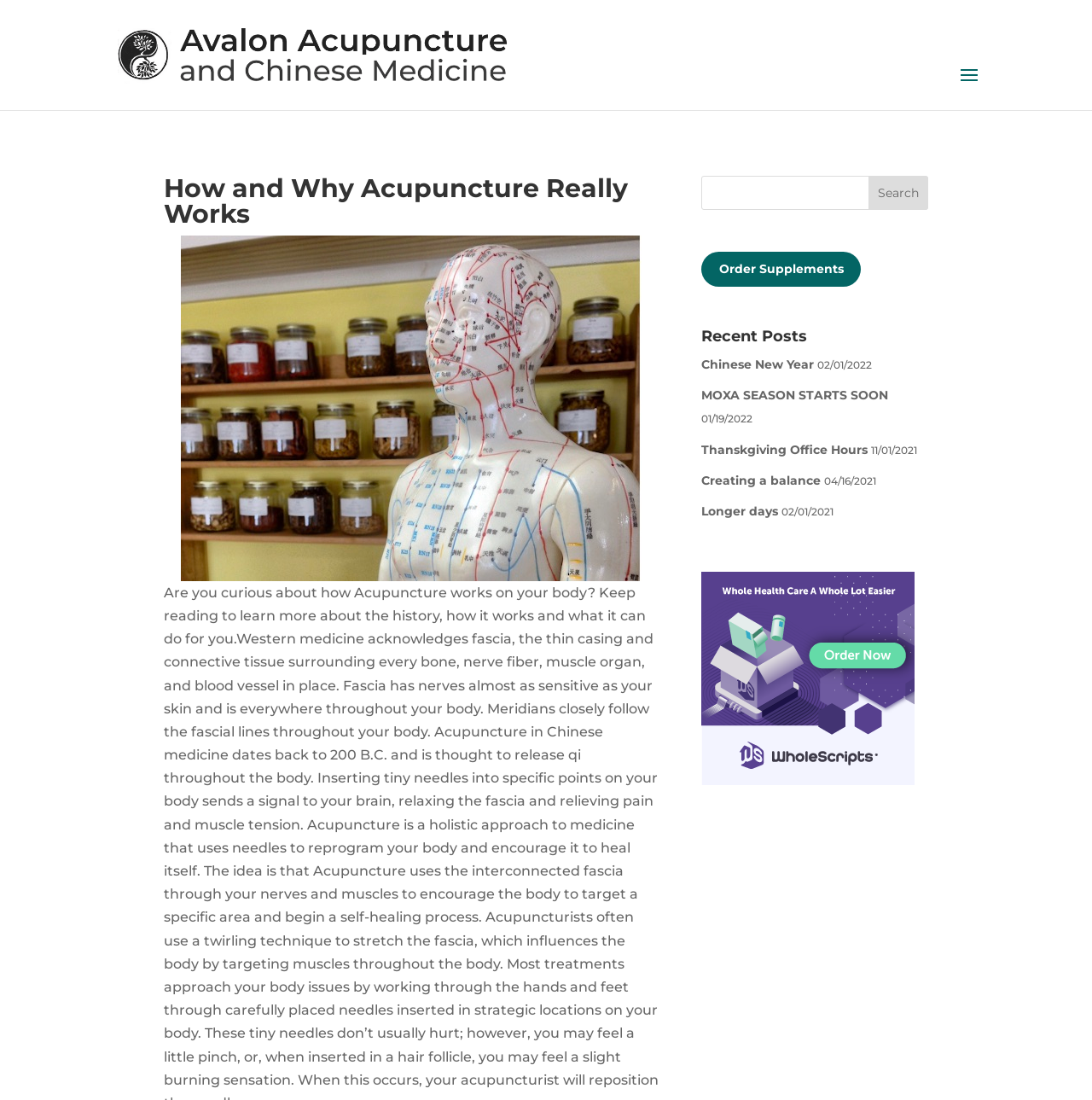Provide a thorough summary of the webpage.

The webpage is about Acupuncture, specifically discussing how it works on the body. At the top left, there is a link to "Avalon Acupuncture" accompanied by an image with the same name. Below this, there is a heading that reads "How and Why Acupuncture Really Works". 

To the right of the heading, there is a large image related to acupuncture in Bellingham. On the right side of the page, there is a search bar with a textbox and a "Search" button. Below the search bar, there is a link to "Order Supplements". 

Further down, there is a heading that says "Recent Posts", followed by a list of links to various blog posts, including "Chinese New Year", "MOXA SEASON STARTS SOON", "Thanskgiving Office Hours", "Creating a balance", "Longer days", and "WholeScripts". Each of these links is accompanied by a date in the format "mm/dd/yyyy". The "WholeScripts" link also has an associated image.